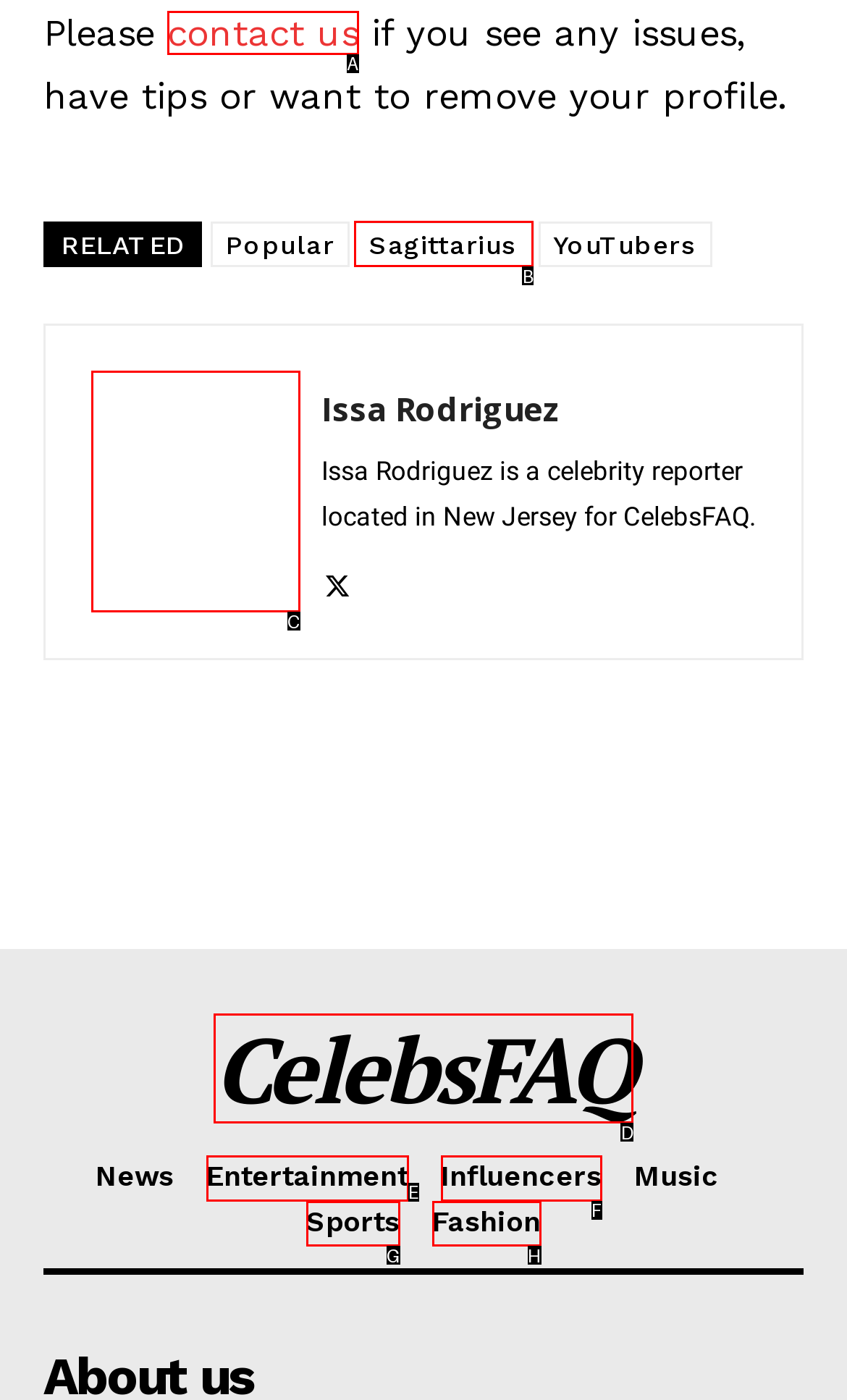Identify the HTML element that corresponds to the description: parent_node: Issa Rodriguez title="Issa Rodriguez" Provide the letter of the correct option directly.

C